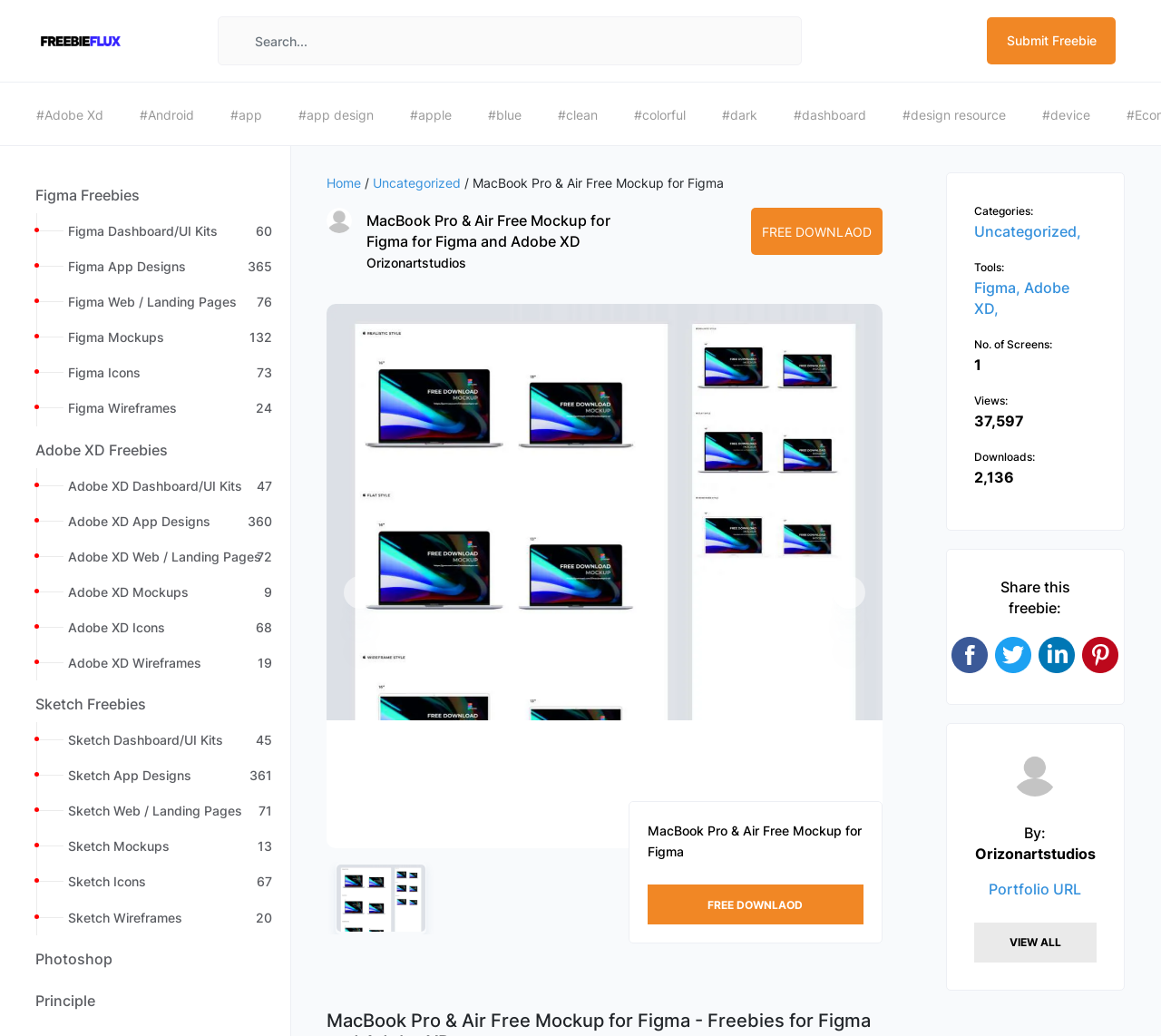Construct a comprehensive caption that outlines the webpage's structure and content.

This webpage is about a free MacBook Pro and Air mockup for Figma and Adobe XD, shared by Orizonartstudios. At the top, there is a search bar and a "Submit Freebie" button. Below that, there are several categories listed, including Figma Freebies, Adobe XD Freebies, Sketch Freebies, Photoshop, and Principle.

On the left side, there are multiple links to different design resources, such as Figma Dashboard/UI Kits, Adobe XD App Designs, and Sketch Web/Landing Pages. These links are organized under their respective categories.

In the main content area, there is a heading that reads "MacBook Pro & Air Free Mockup for Figma for Figma and Adobe XD" followed by a description of the freebie. Below that, there are two buttons, "Previous" and "Next", which likely allow users to navigate through different freebies.

There are several images on the page, including a large image of the MacBook Pro and Air mockup, as well as smaller images of the freebie and its creator, Orizonartstudios. Additionally, there are social media sharing buttons at the bottom of the page, allowing users to share the freebie on Facebook, Twitter, LinkedIn, and Pinterest.

On the right side, there is a section that displays information about the freebie, including the number of views, downloads, and categories it belongs to. There are also links to related categories and tools, such as Figma and Adobe XD.